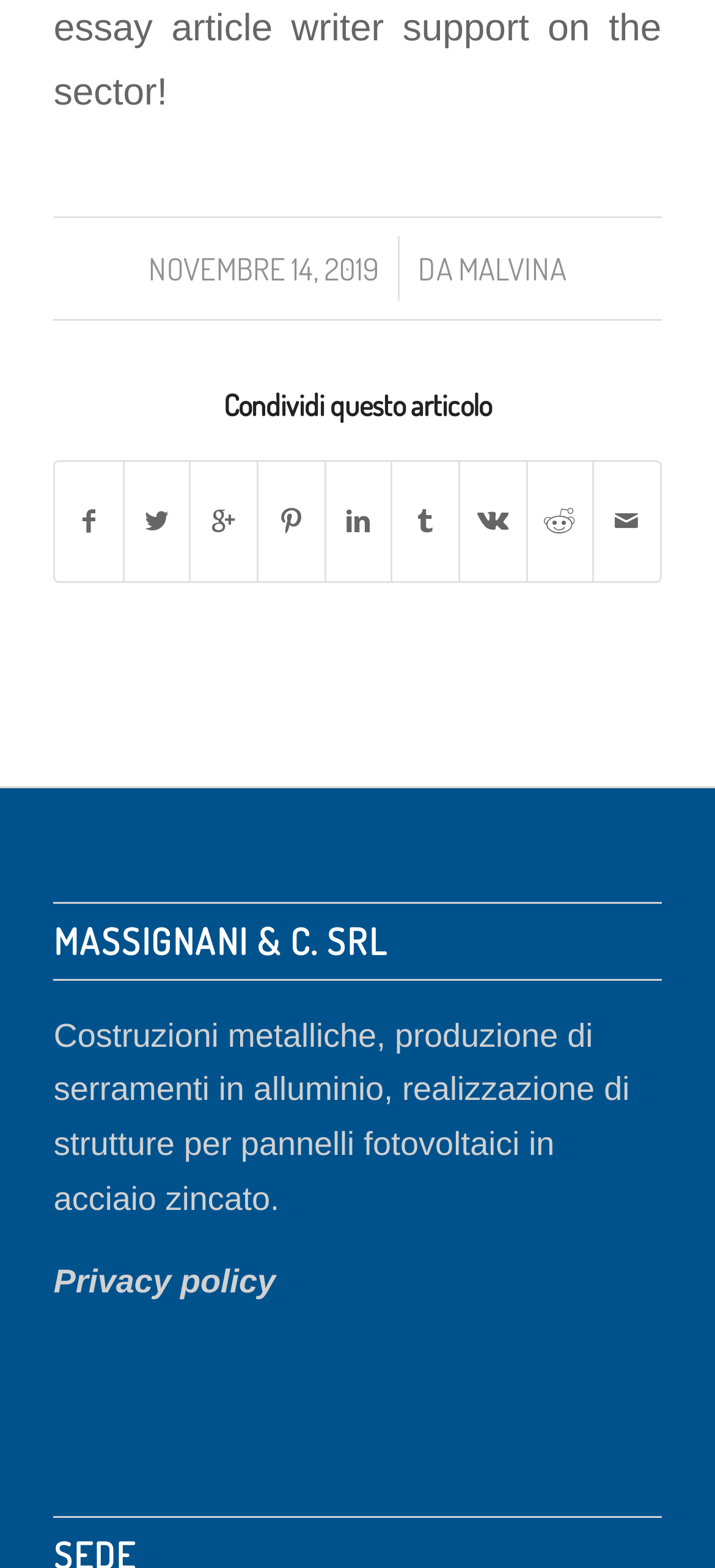Respond to the question below with a single word or phrase:
What is the company name mentioned on the webpage?

MASSIGNANI & C. SRL